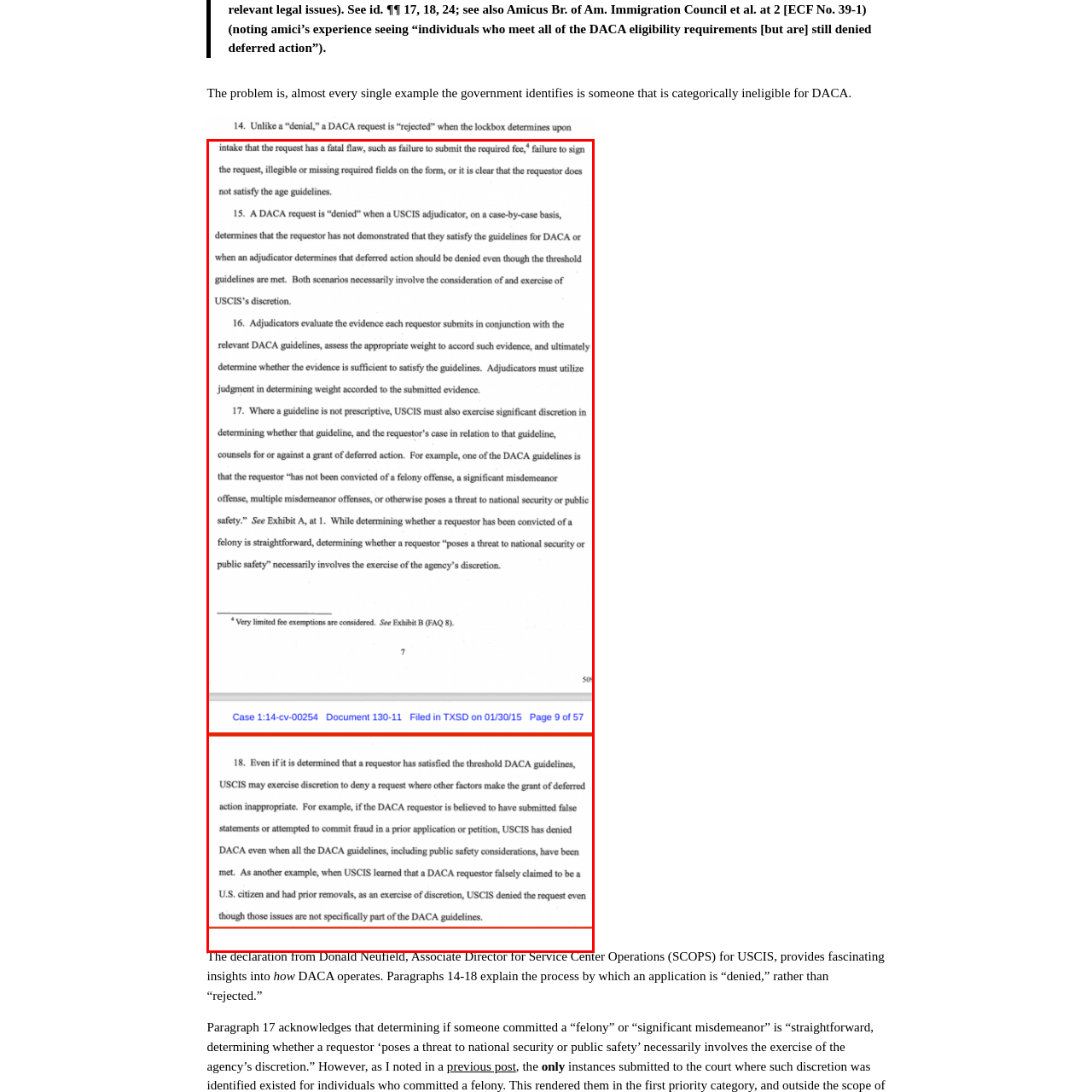Who determines the denial of DACA requests? Study the image bordered by the red bounding box and answer briefly using a single word or a phrase.

Adjudicator